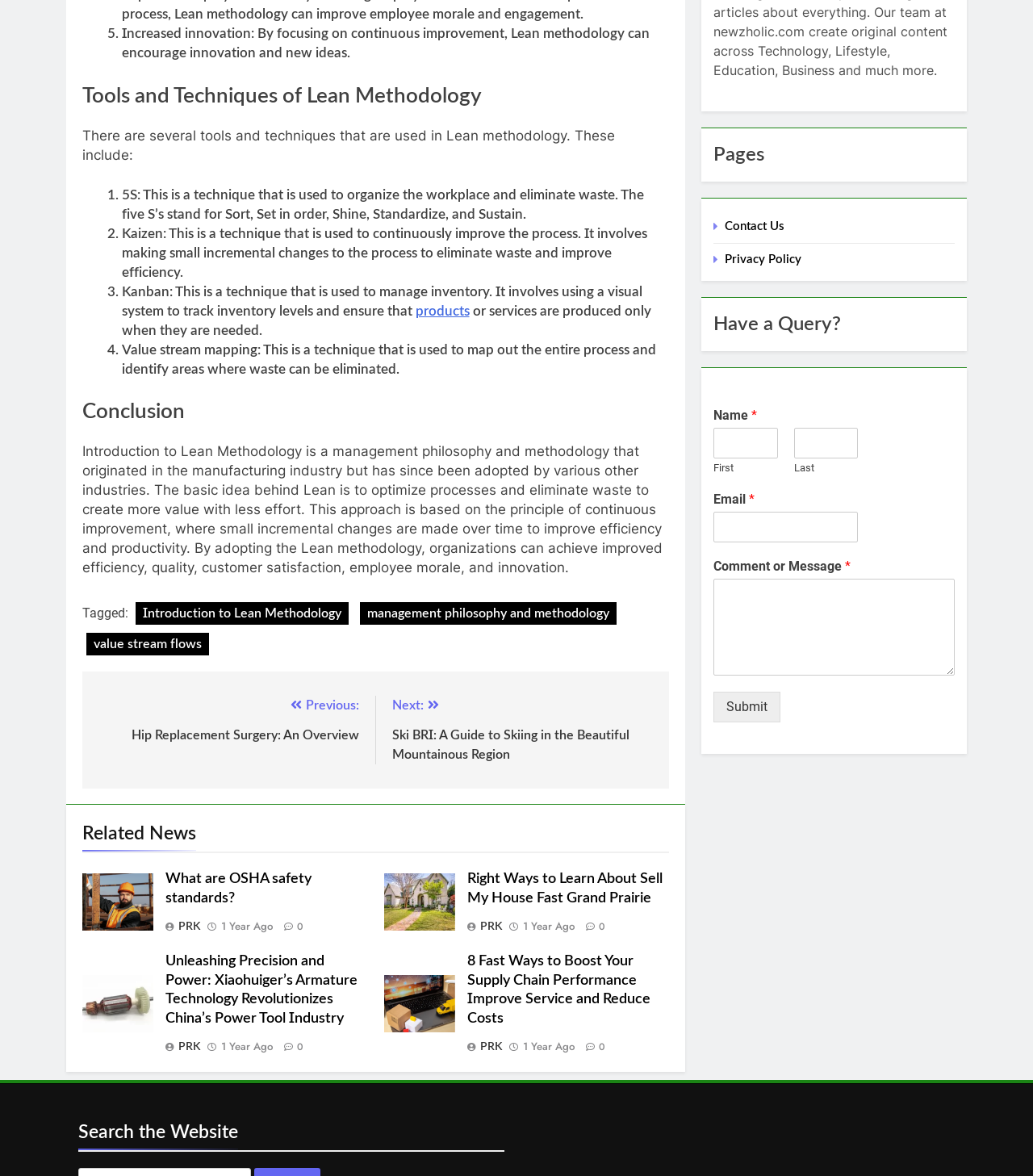Please locate the bounding box coordinates of the element that needs to be clicked to achieve the following instruction: "Click on the 'Contact Us' link". The coordinates should be four float numbers between 0 and 1, i.e., [left, top, right, bottom].

[0.702, 0.187, 0.76, 0.197]